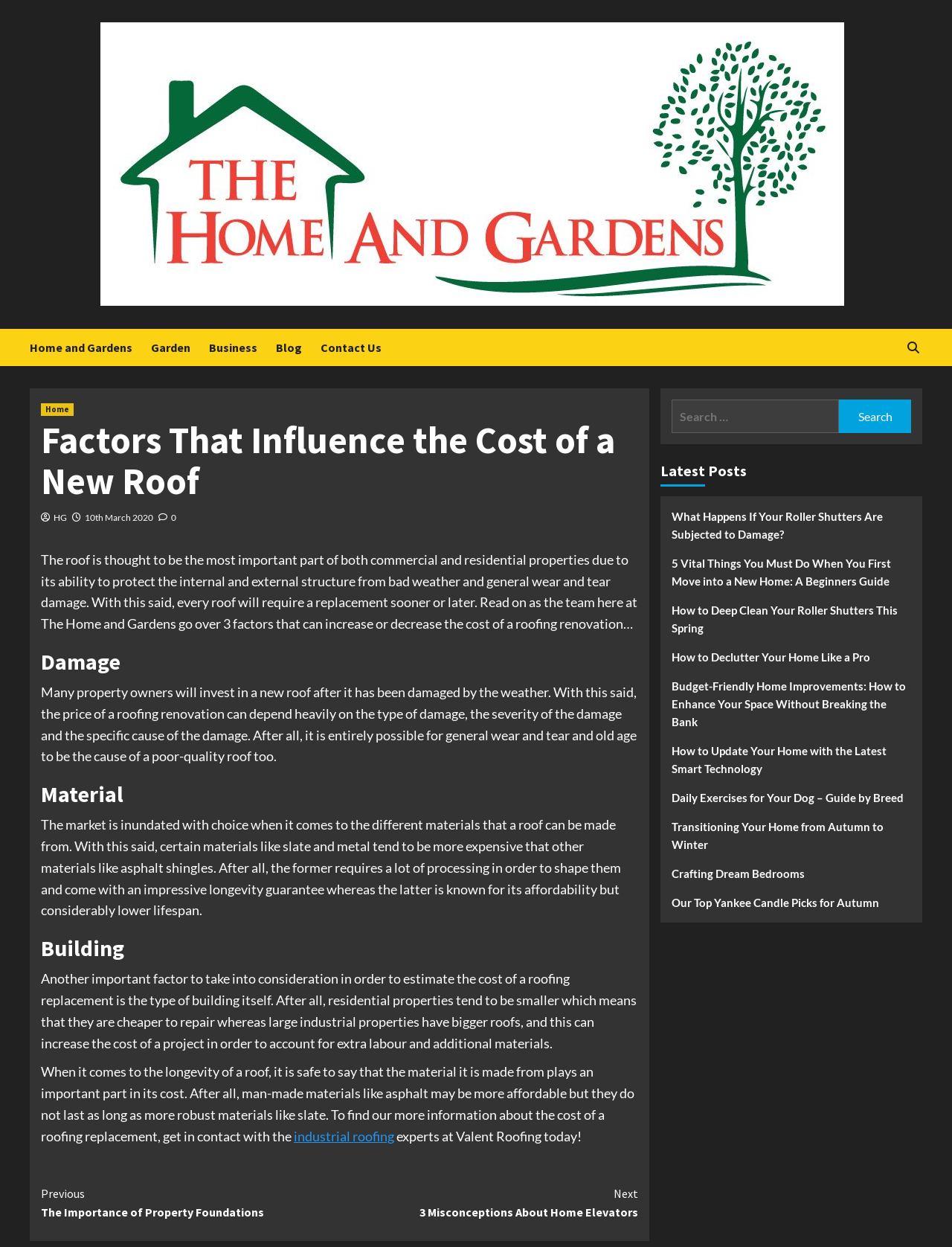Determine the bounding box of the UI element mentioned here: "industrial roofing". The coordinates must be in the format [left, top, right, bottom] with values ranging from 0 to 1.

[0.309, 0.904, 0.414, 0.918]